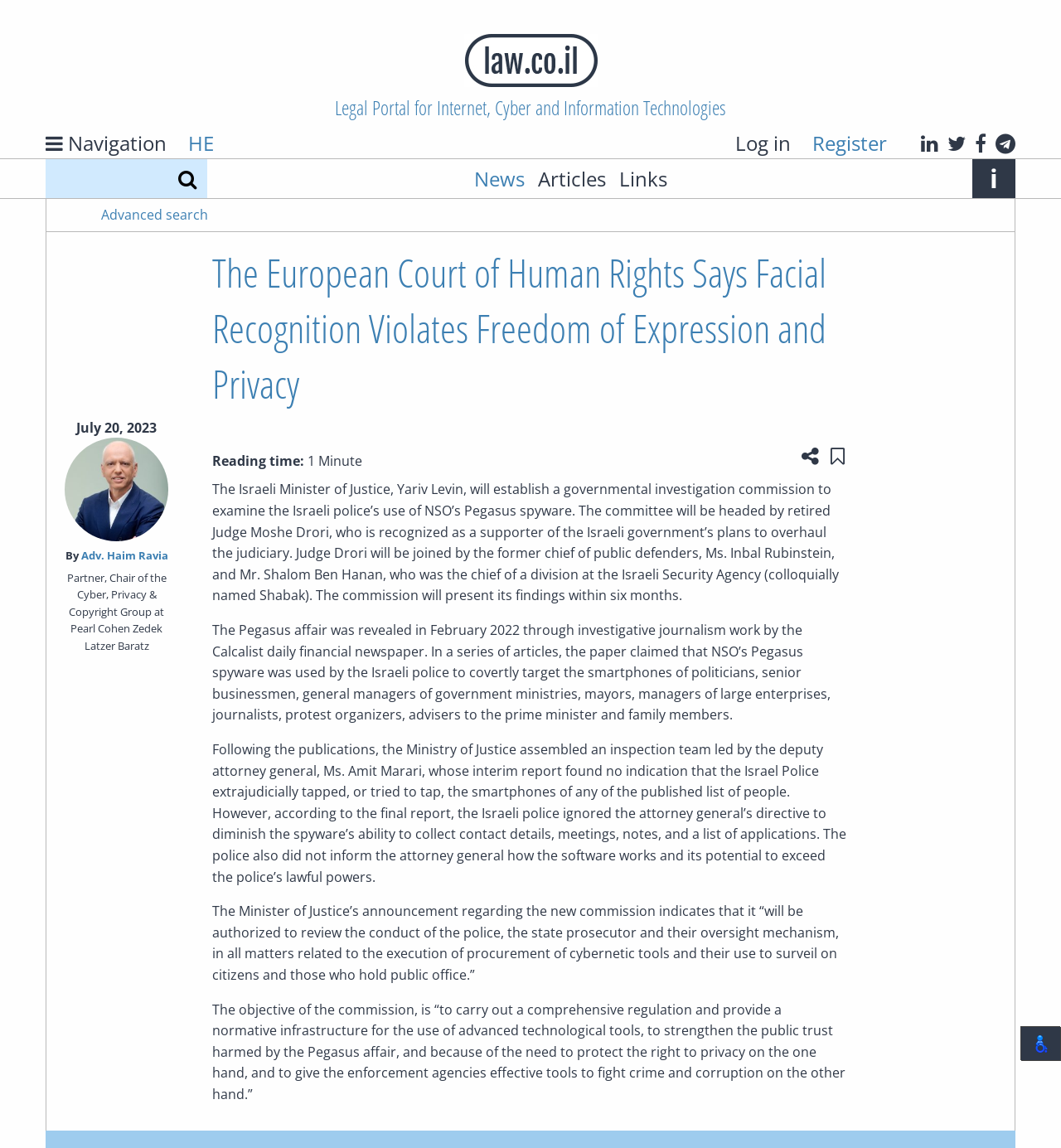Can you find the bounding box coordinates for the element to click on to achieve the instruction: "Share this page"?

[0.752, 0.382, 0.776, 0.406]